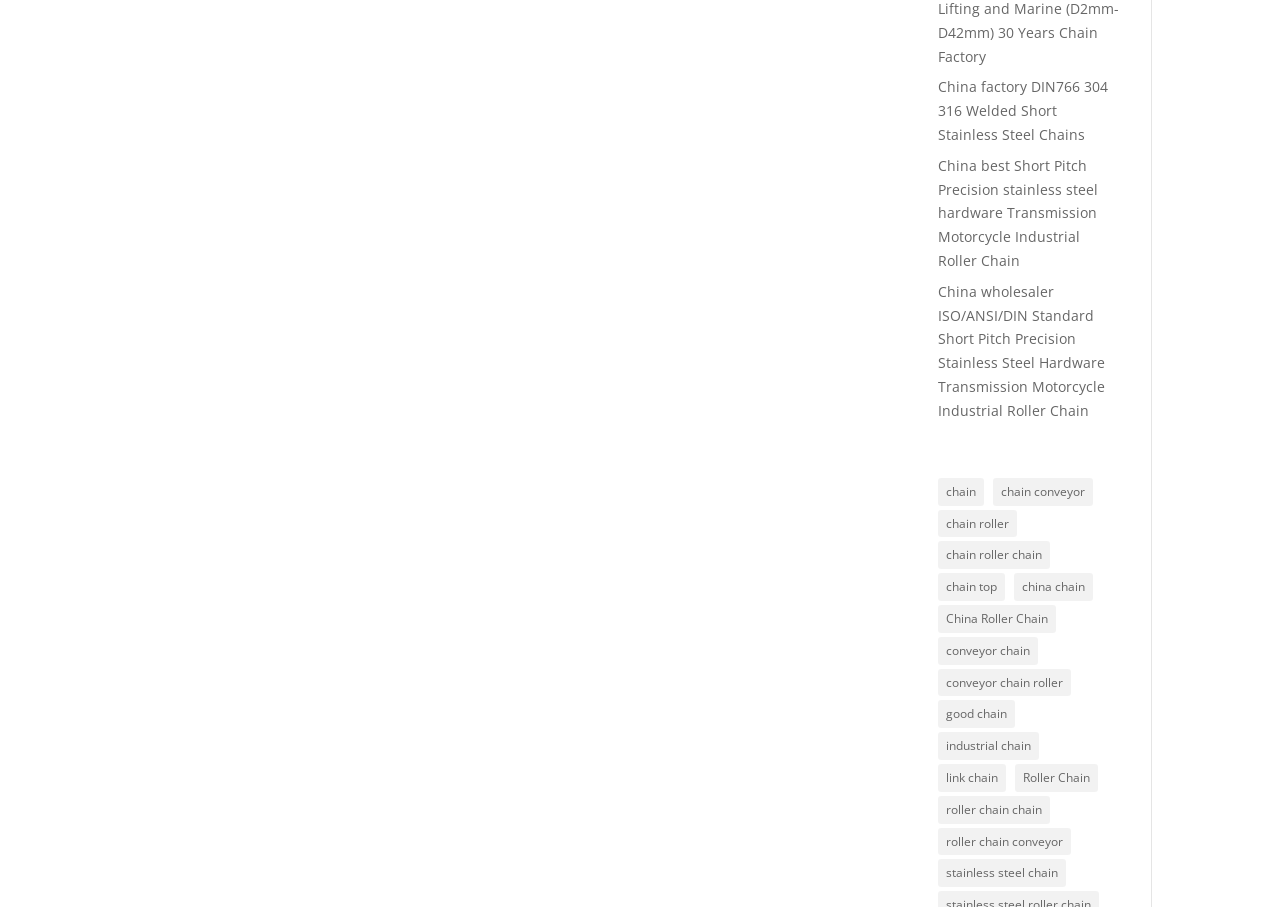What is the material mentioned for some chains?
Provide a fully detailed and comprehensive answer to the question.

Some links on the webpage mention 'stainless steel' as the material used for certain types of chains, such as 'China best Short Pitch Precision stainless steel hardware Transmission Motorcycle Industrial Roller Chain'.